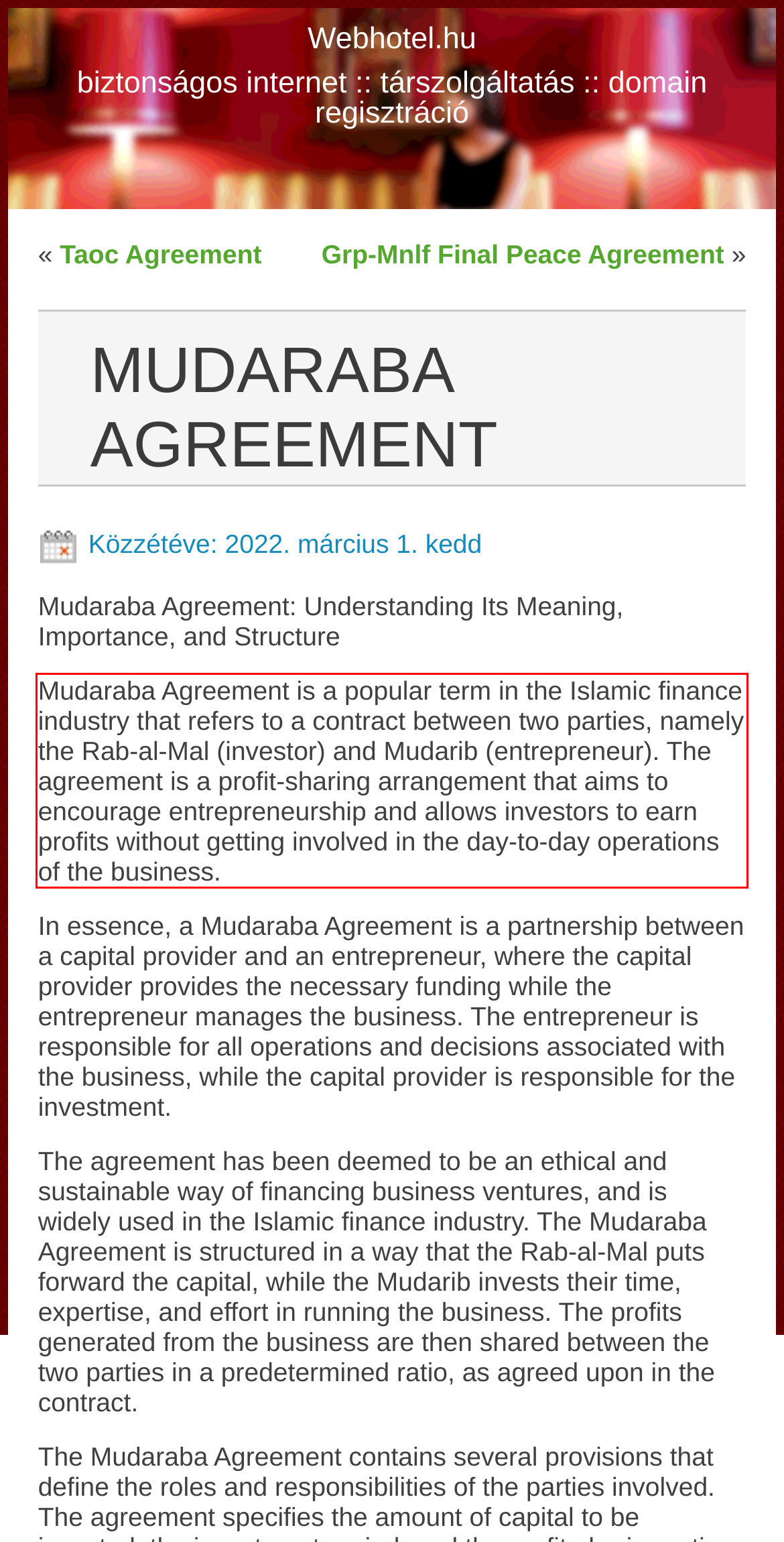By examining the provided screenshot of a webpage, recognize the text within the red bounding box and generate its text content.

Mudaraba Agreement is a popular term in the Islamic finance industry that refers to a contract between two parties, namely the Rab-al-Mal (investor) and Mudarib (entrepreneur). The agreement is a profit-sharing arrangement that aims to encourage entrepreneurship and allows investors to earn profits without getting involved in the day-to-day operations of the business.